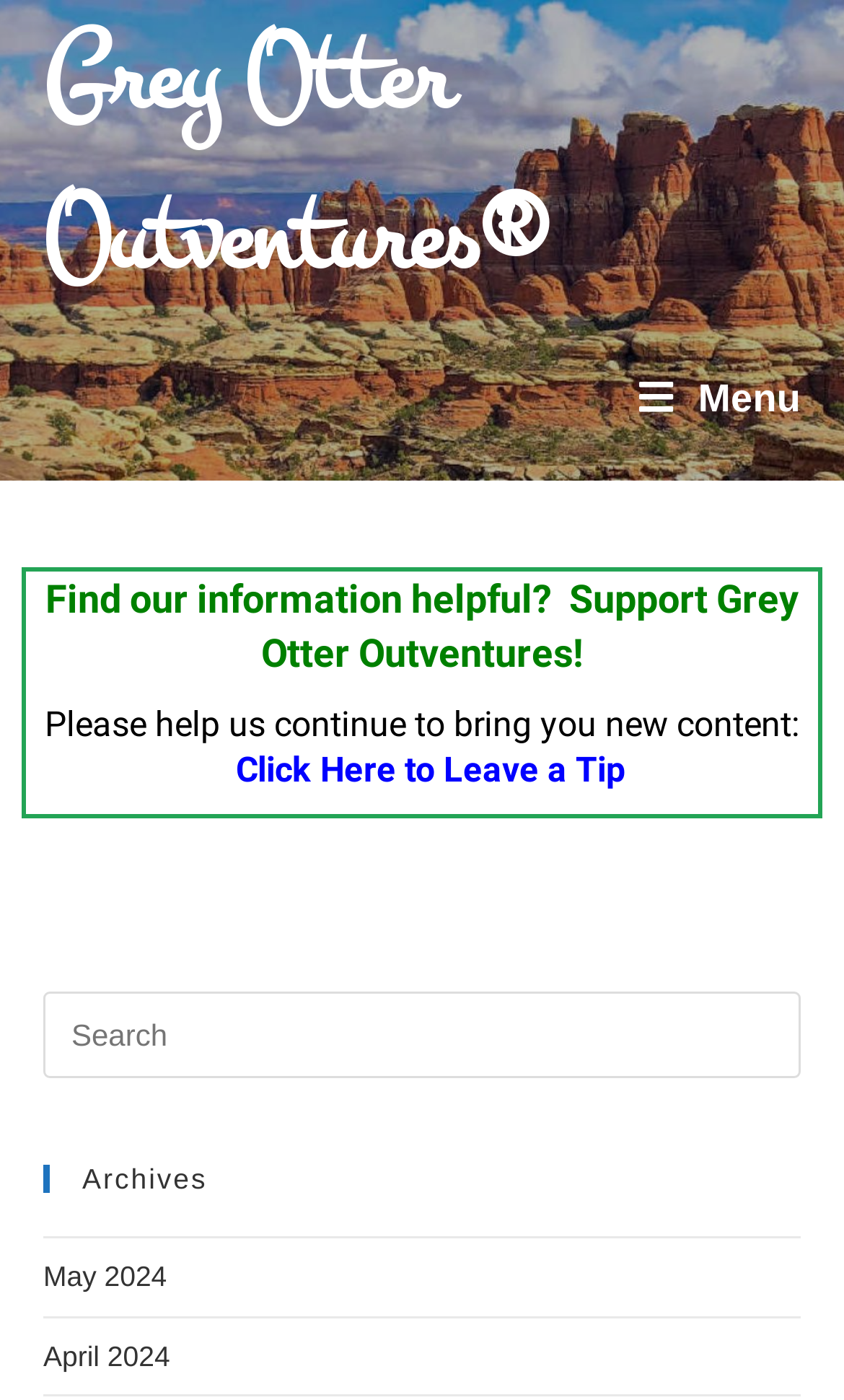Provide a single word or phrase to answer the given question: 
What is the name of the website?

Grey Otter Outventures